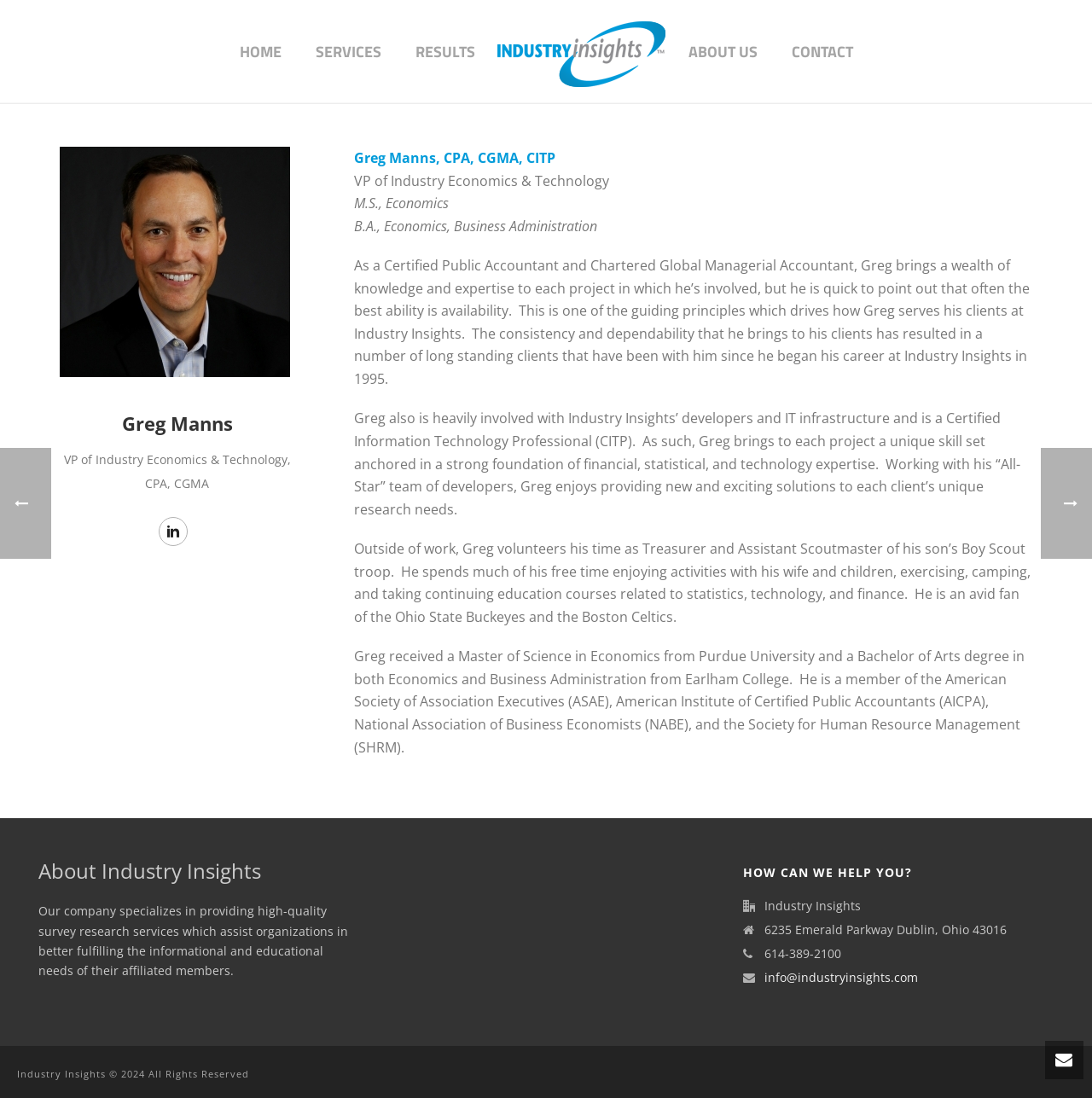Give a concise answer of one word or phrase to the question: 
What is the company's phone number?

614-389-2100